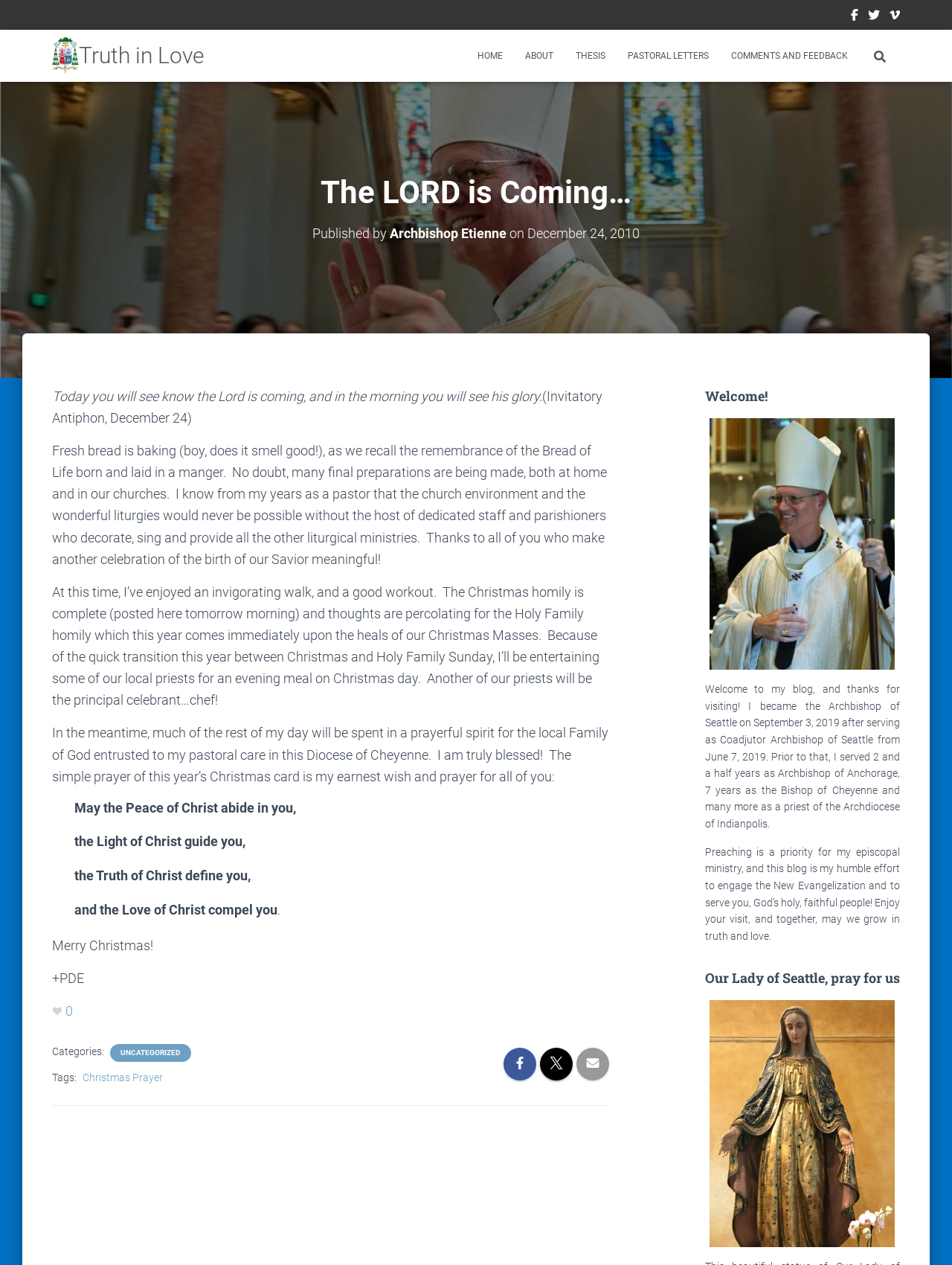Locate the bounding box coordinates of the element that should be clicked to fulfill the instruction: "View comments and feedback".

[0.756, 0.029, 0.902, 0.059]